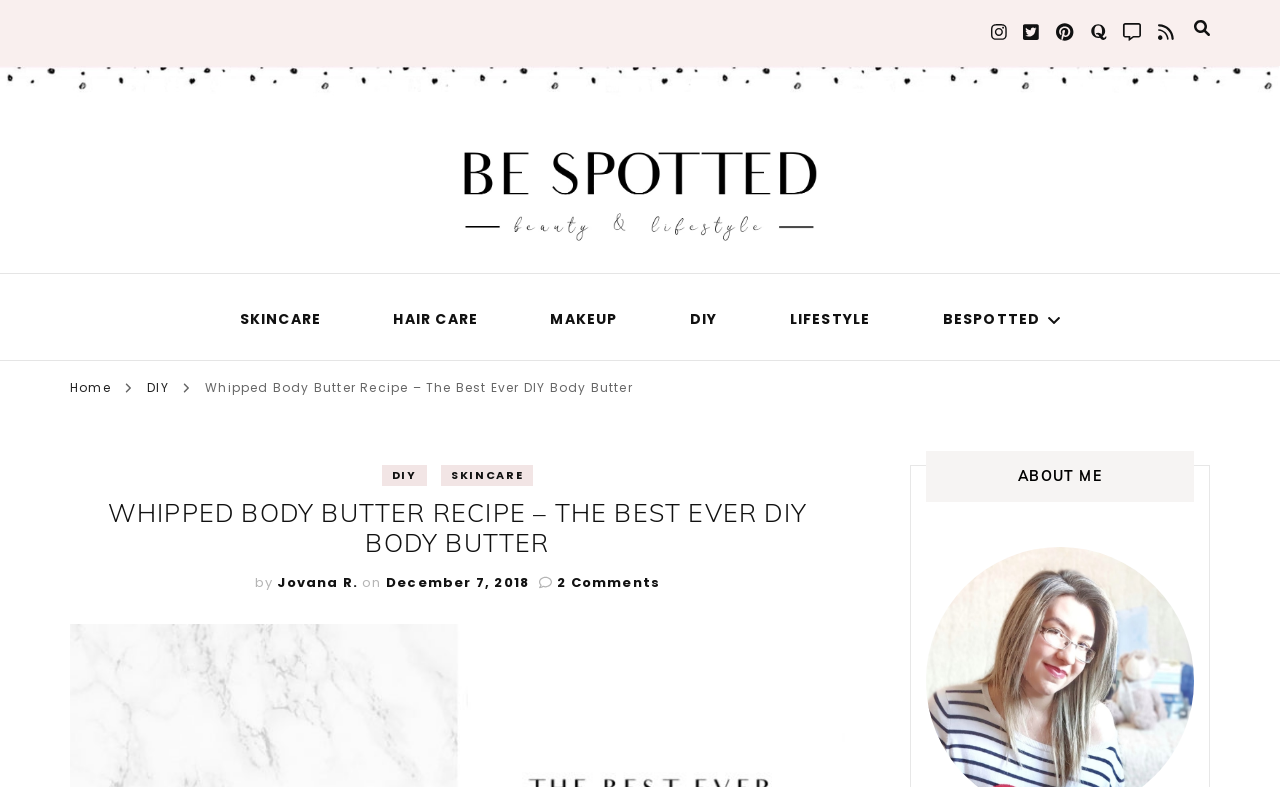How many comments are there on the current article?
Please answer the question with a detailed response using the information from the screenshot.

I found the number of comments on the current article by looking at the link '2 Comments on Whipped Body Butter Recipe – The Best Ever DIY Body Butter'. This link suggests that there are 2 comments on the current article.